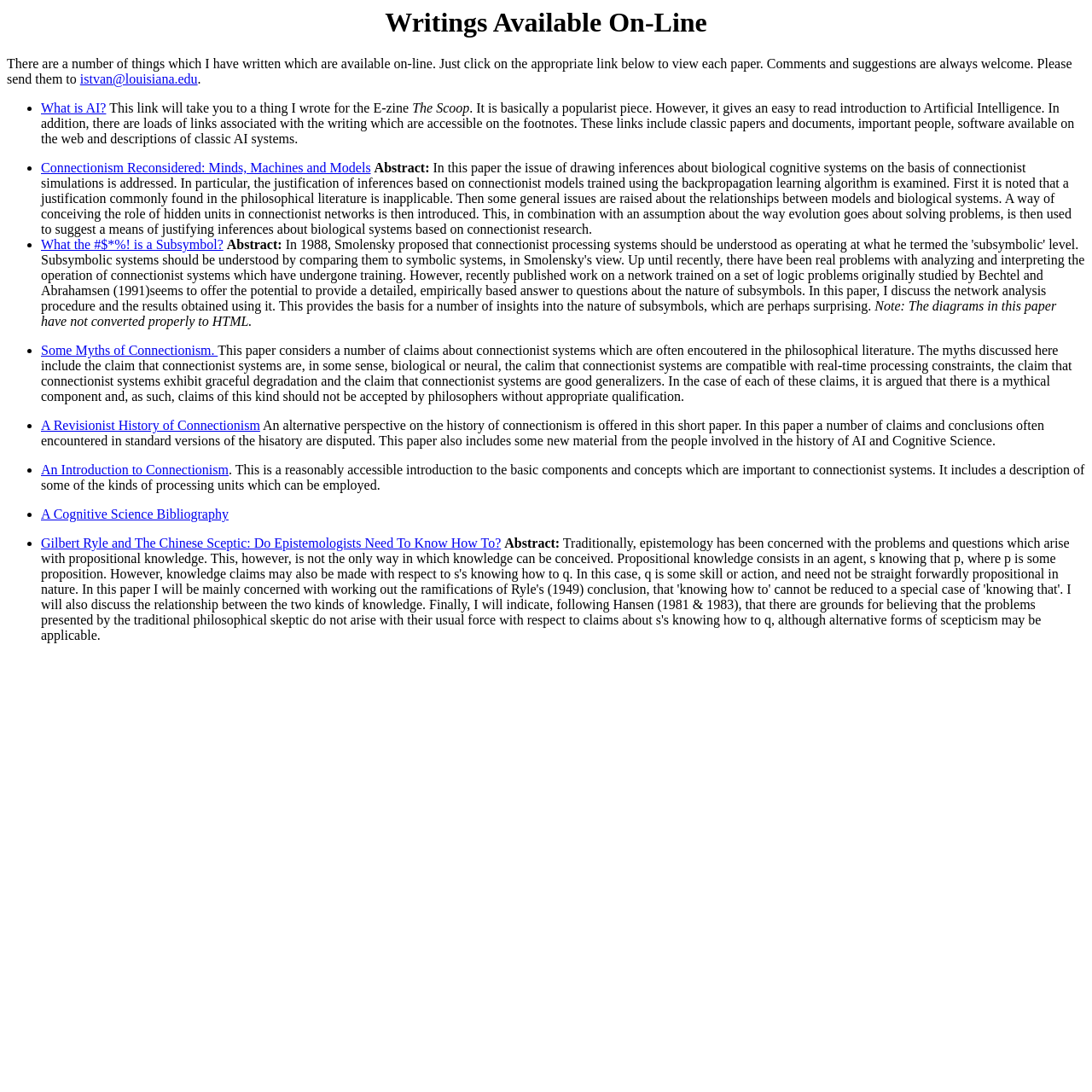Predict the bounding box coordinates of the area that should be clicked to accomplish the following instruction: "Explore the paper 'A Revisionist History of Connectionism'". The bounding box coordinates should consist of four float numbers between 0 and 1, i.e., [left, top, right, bottom].

[0.038, 0.383, 0.238, 0.396]